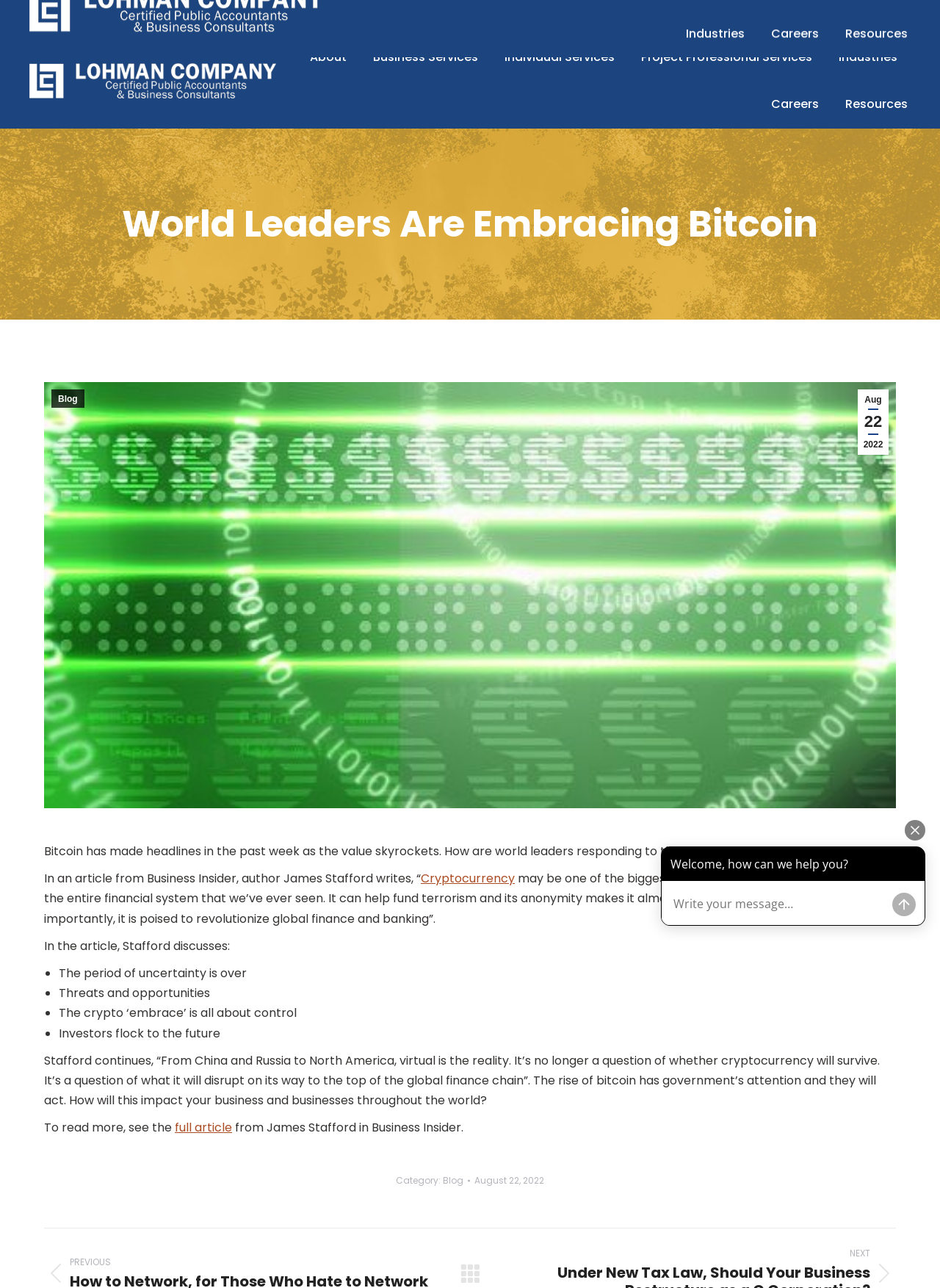Locate the bounding box coordinates of the clickable region necessary to complete the following instruction: "Read the full article". Provide the coordinates in the format of four float numbers between 0 and 1, i.e., [left, top, right, bottom].

[0.186, 0.869, 0.247, 0.882]